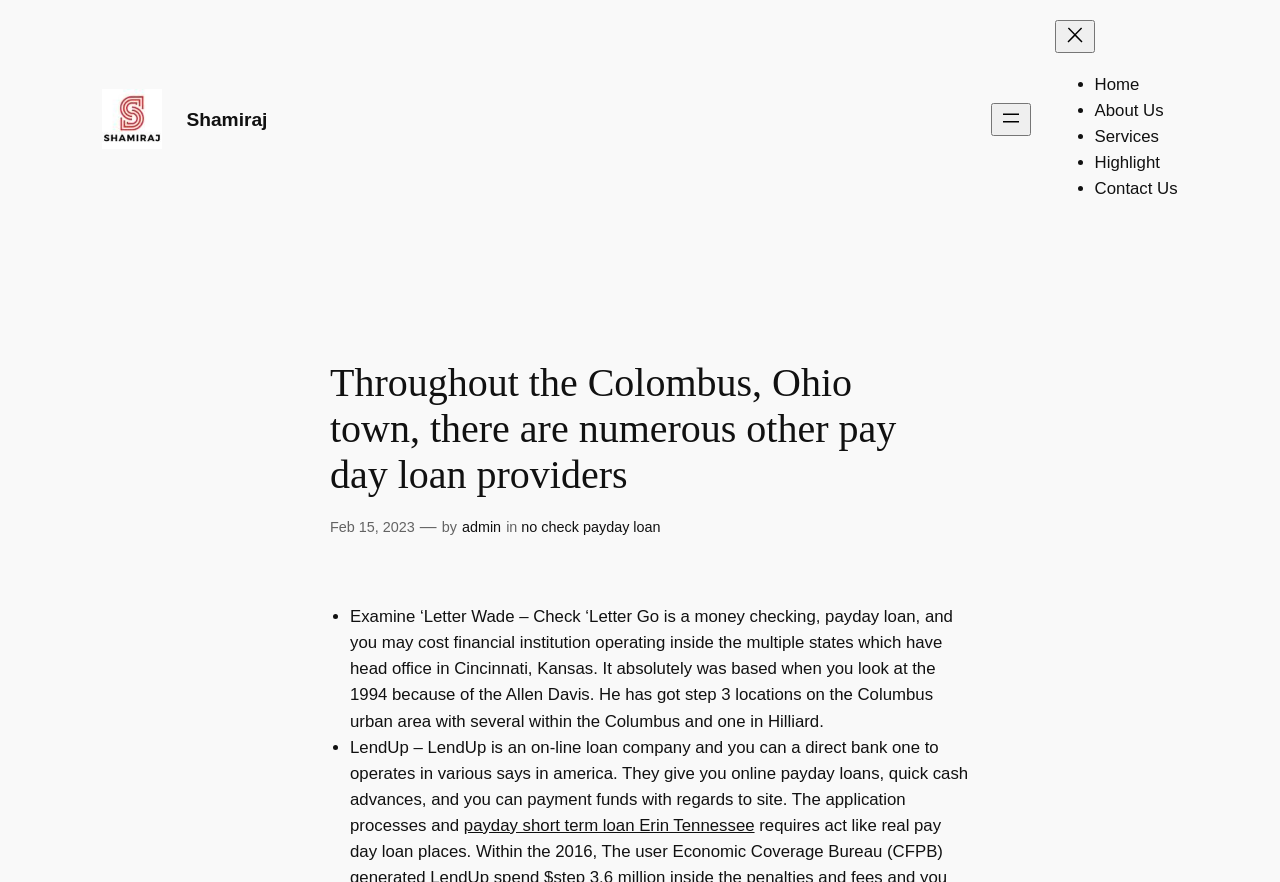Please give a short response to the question using one word or a phrase:
Where is the 'Open menu' button located?

Top right